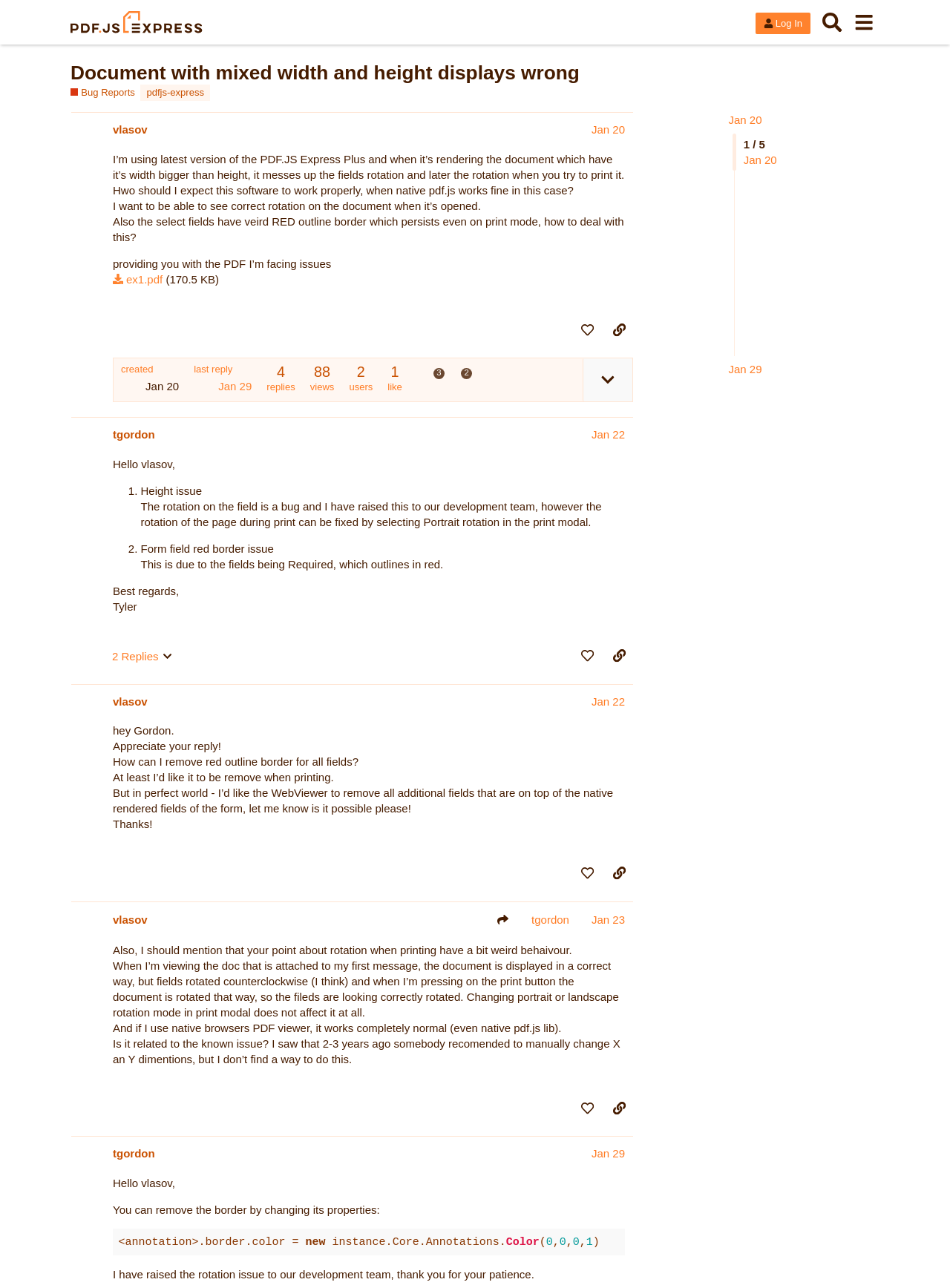Specify the bounding box coordinates of the area to click in order to execute this command: 'View the topic 'Document with mixed width and height displays wrong''. The coordinates should consist of four float numbers ranging from 0 to 1, and should be formatted as [left, top, right, bottom].

[0.074, 0.048, 0.841, 0.066]